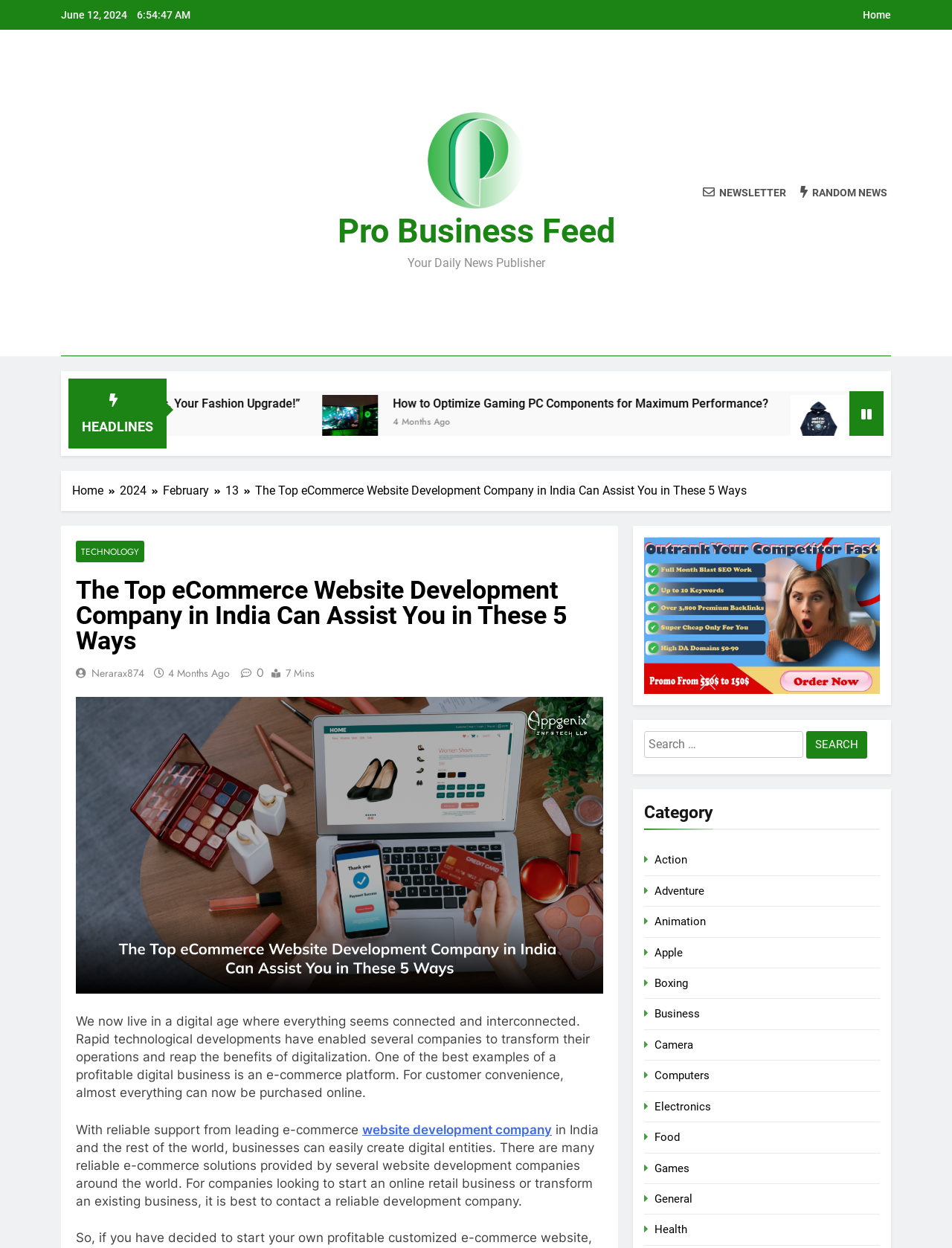Locate the bounding box coordinates of the element that should be clicked to fulfill the instruction: "Browse the 'Business' category".

[0.688, 0.807, 0.735, 0.818]